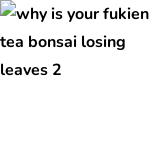Generate an elaborate caption for the given image.

The image is associated with an article titled "Why Is Your Fukien Tea Bonsai Losing Leaves?" This piece addresses common concerns regarding the care of Fukien Tea Bonsai trees, particularly focusing on the issue of leaf loss, which can be a sign of various environmental or care-related factors. The article likely provides insights on maintaining the health of these bonsai, touching on aspects such as watering practices, light requirements, and potential pests. This information is valuable for both novice and experienced bonsai enthusiasts seeking to ensure their plants thrive.